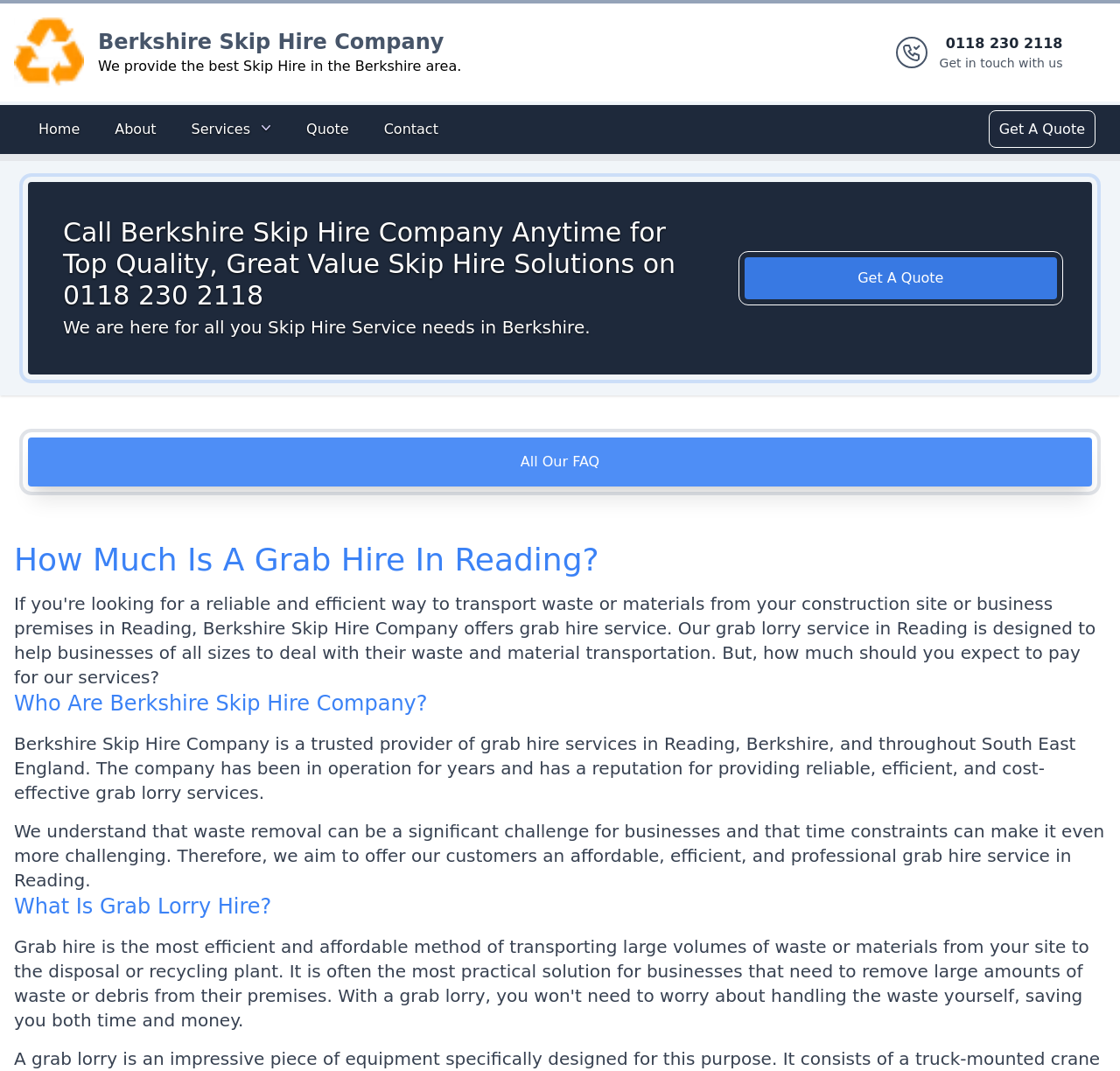What is the main service provided by the company?
Answer the question with a single word or phrase derived from the image.

Skip Hire